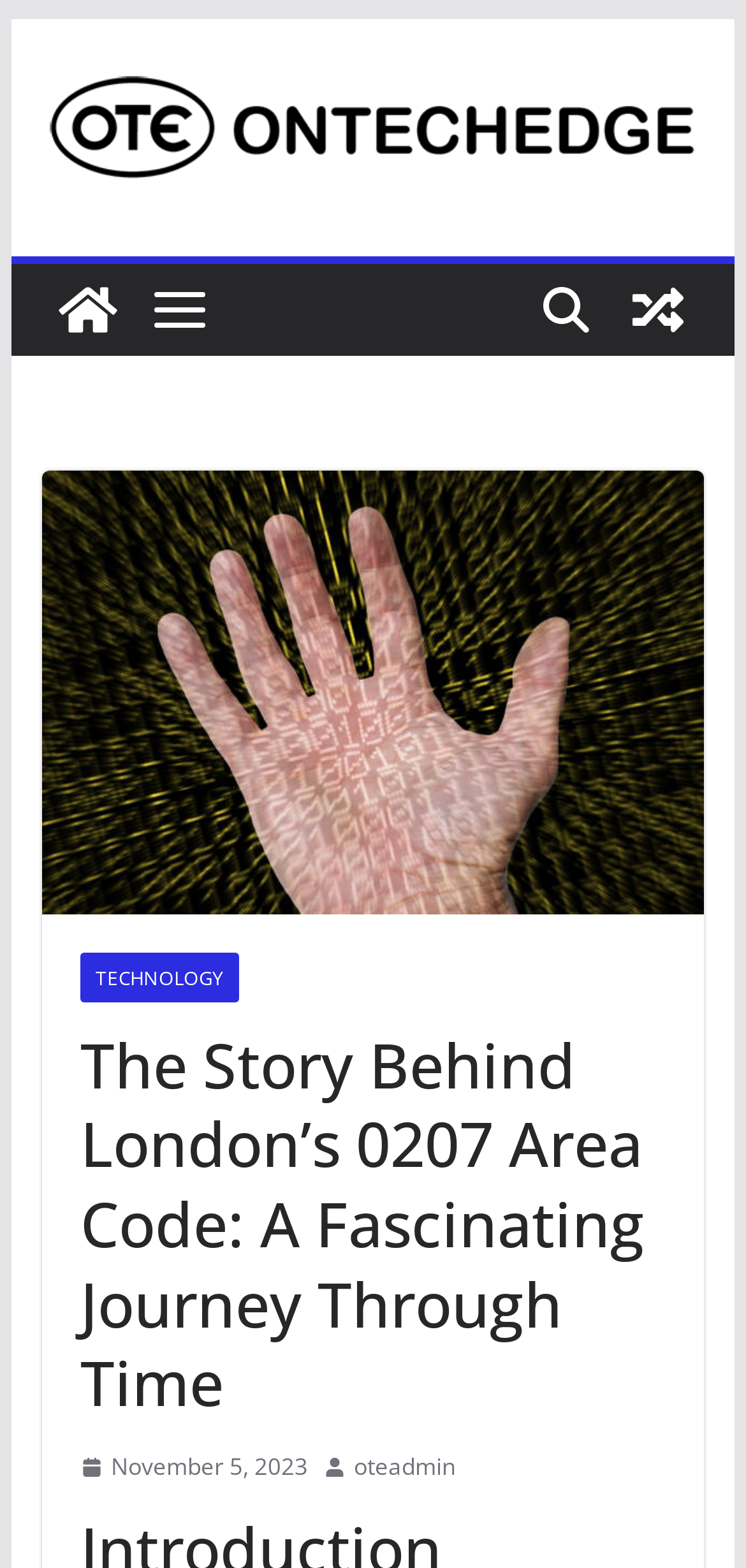Locate and provide the bounding box coordinates for the HTML element that matches this description: "November 5, 2023June 3, 2023".

[0.107, 0.922, 0.412, 0.948]